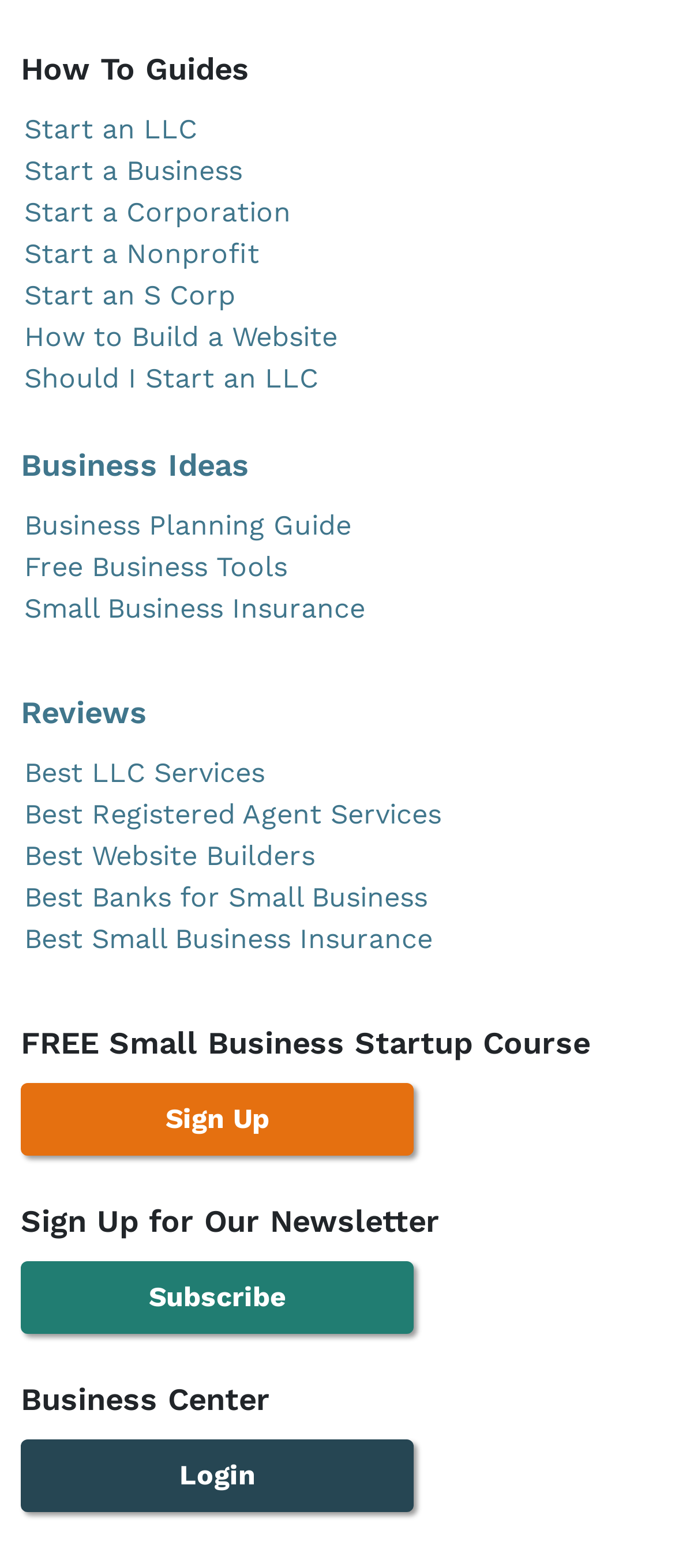Determine the bounding box coordinates of the section I need to click to execute the following instruction: "Get Business Ideas". Provide the coordinates as four float numbers between 0 and 1, i.e., [left, top, right, bottom].

[0.031, 0.285, 0.369, 0.308]